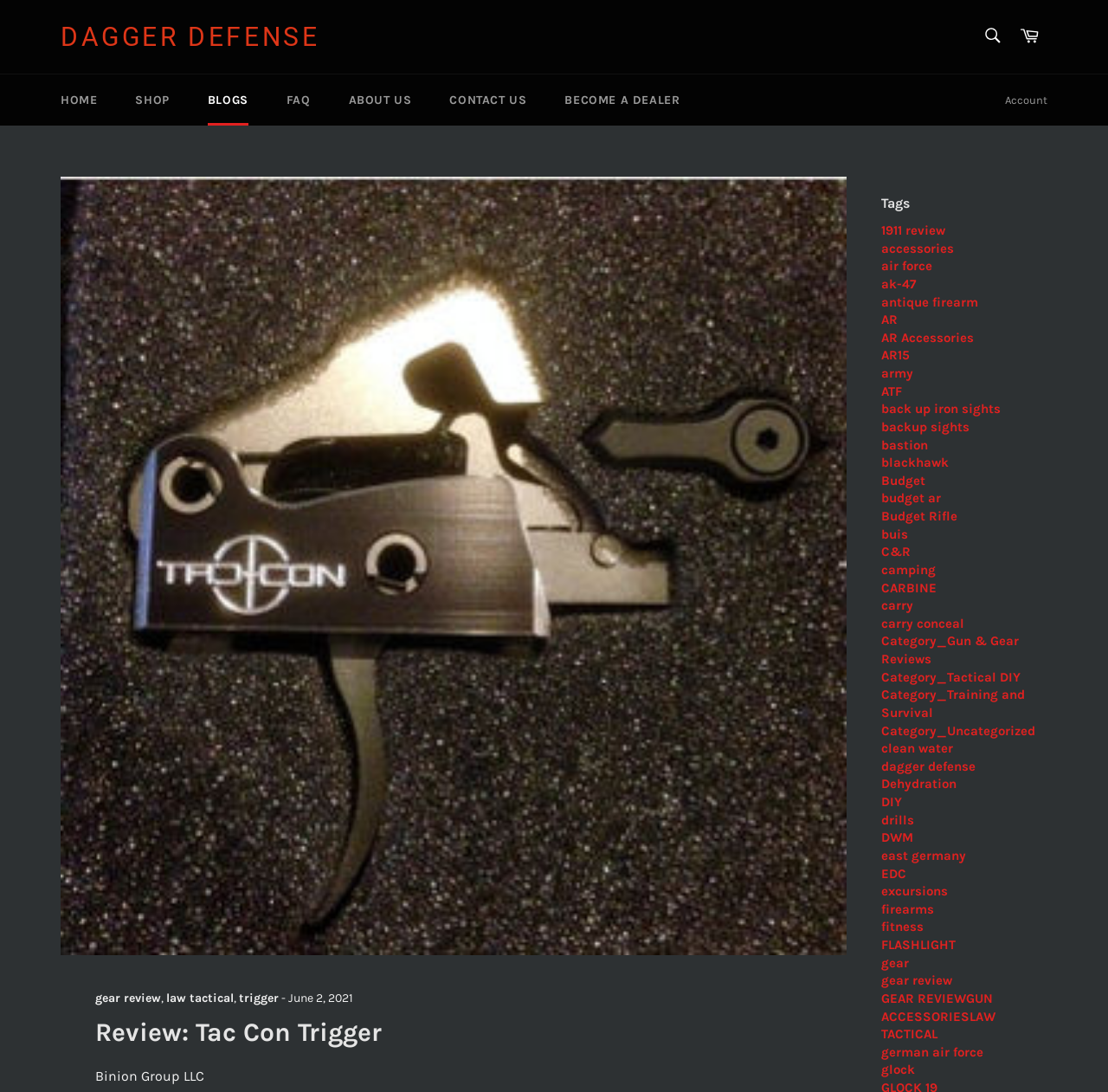Given the element description: "Budget Rifle", predict the bounding box coordinates of the UI element it refers to, using four float numbers between 0 and 1, i.e., [left, top, right, bottom].

[0.795, 0.466, 0.864, 0.48]